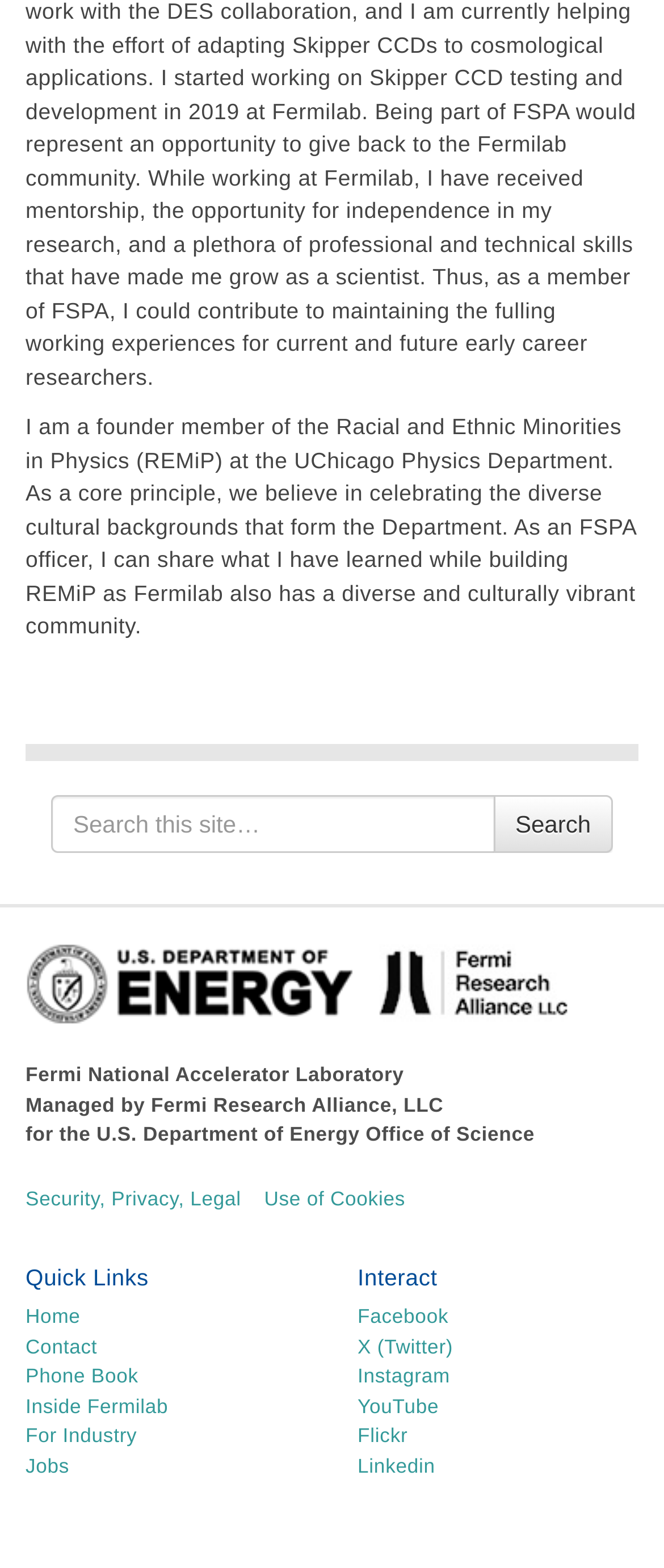What is the name of the laboratory?
Please provide a comprehensive and detailed answer to the question.

I found the answer by looking at the static text element with the bounding box coordinates [0.038, 0.679, 0.608, 0.693], which contains the text 'Fermi National Accelerator Laboratory'.